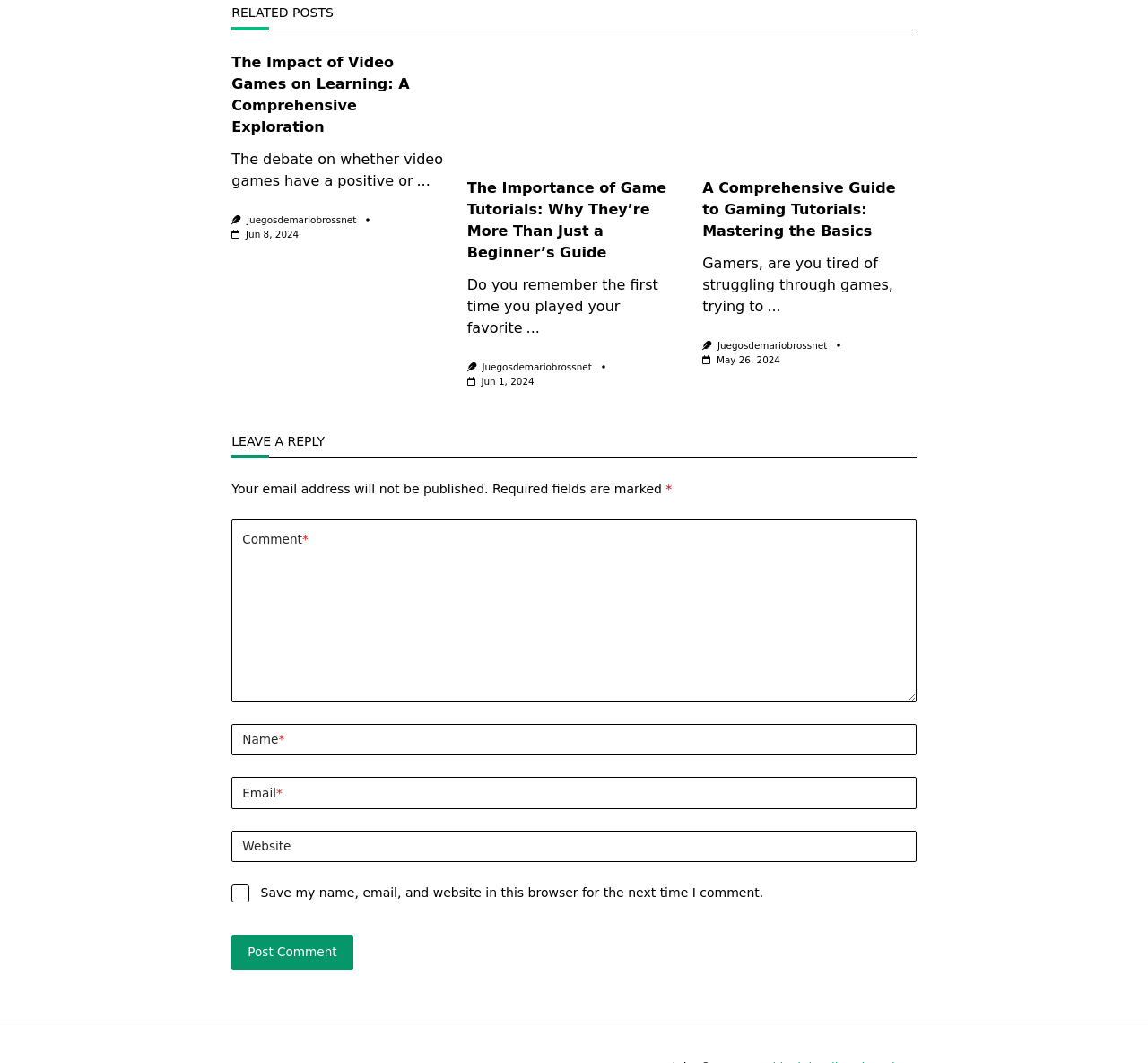What is the title of the first related post?
Look at the screenshot and respond with a single word or phrase.

The Impact of Video Games on Learning